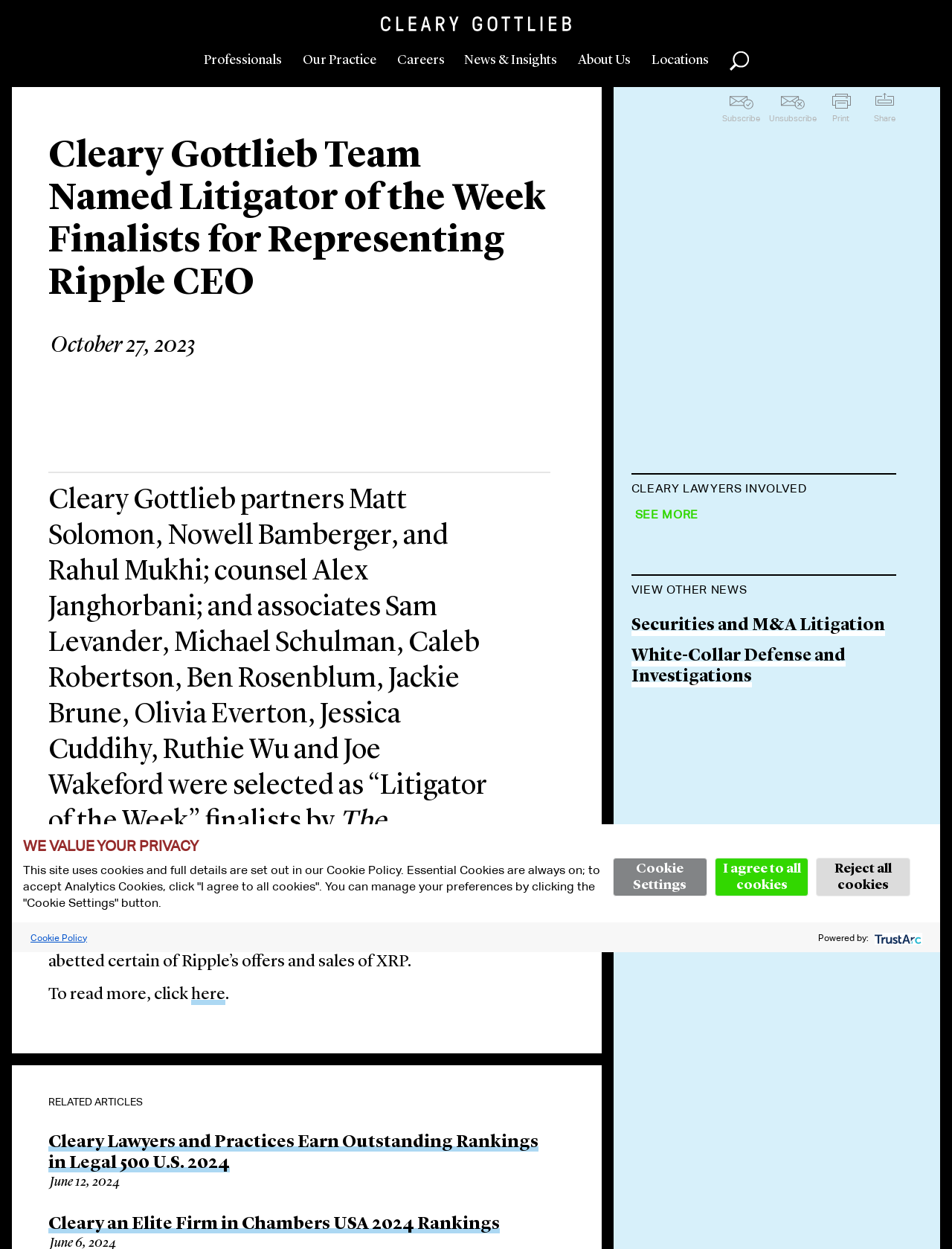What is the name of the law firm?
From the details in the image, answer the question comprehensively.

I determined the answer by looking at the logo and the header of the webpage, which clearly indicates that the law firm is Cleary Gottlieb.